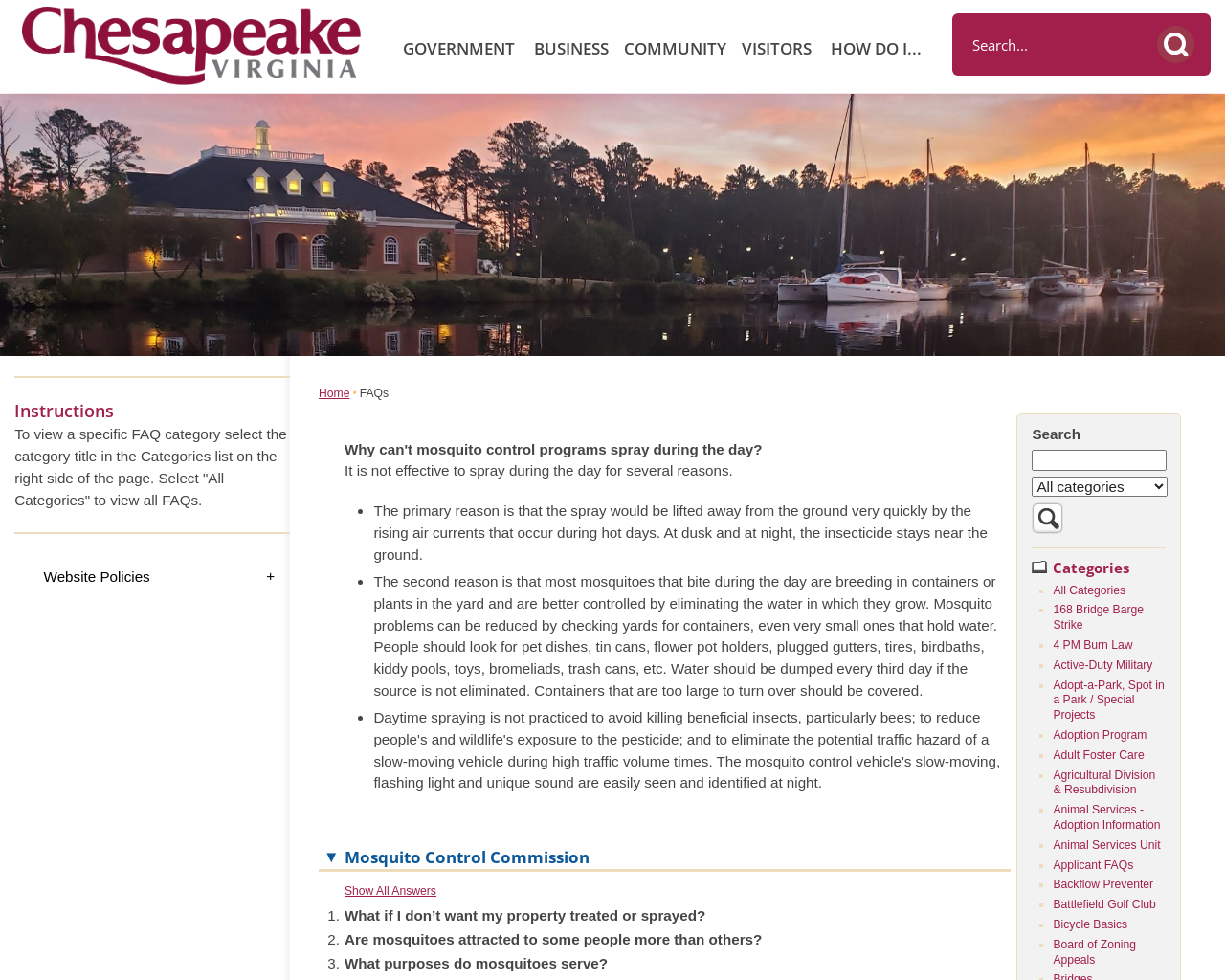Respond concisely with one word or phrase to the following query:
What is the purpose of the 'Search' textbox?

To search for FAQs